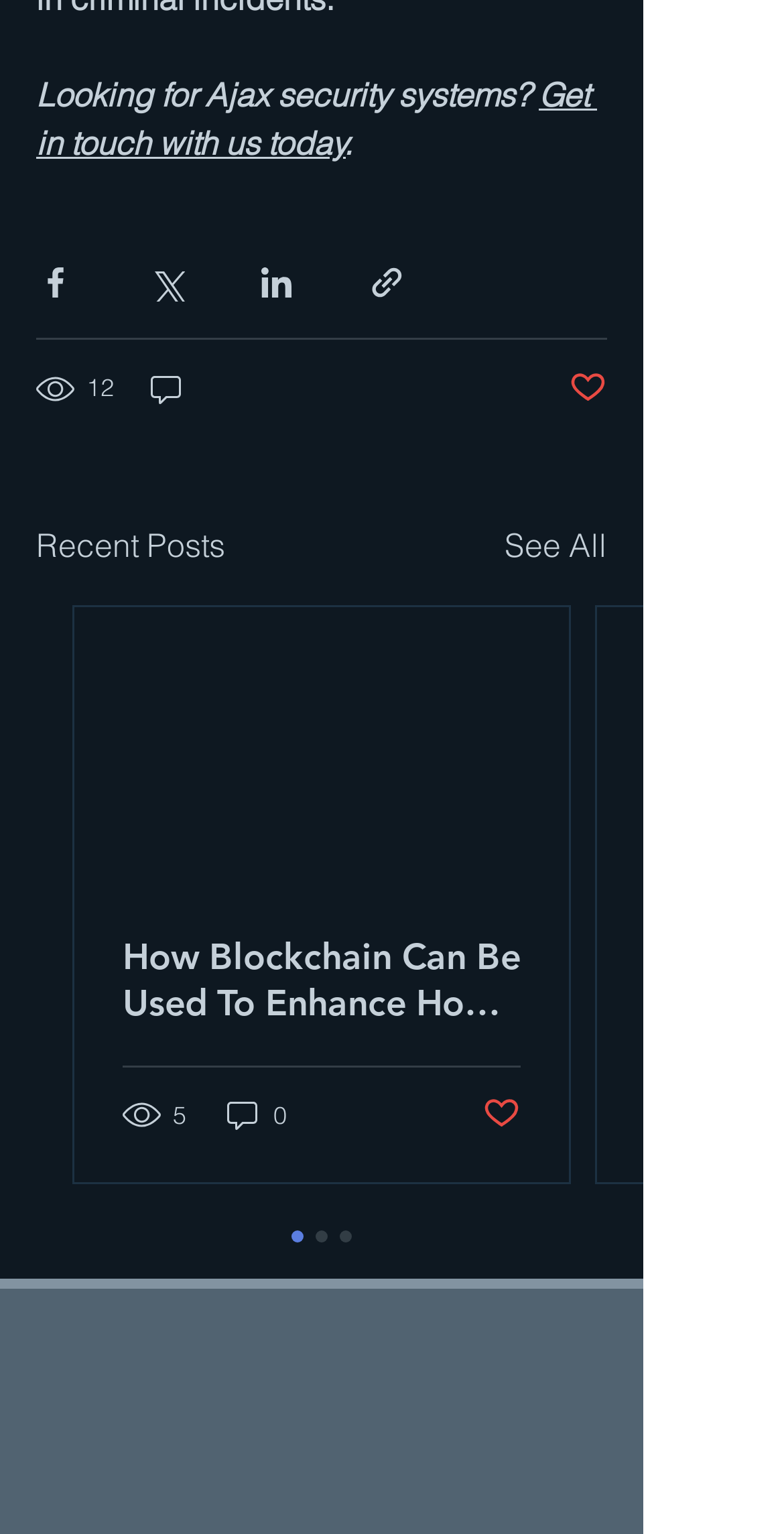Can you specify the bounding box coordinates of the area that needs to be clicked to fulfill the following instruction: "Get in touch with us today"?

[0.046, 0.048, 0.762, 0.106]